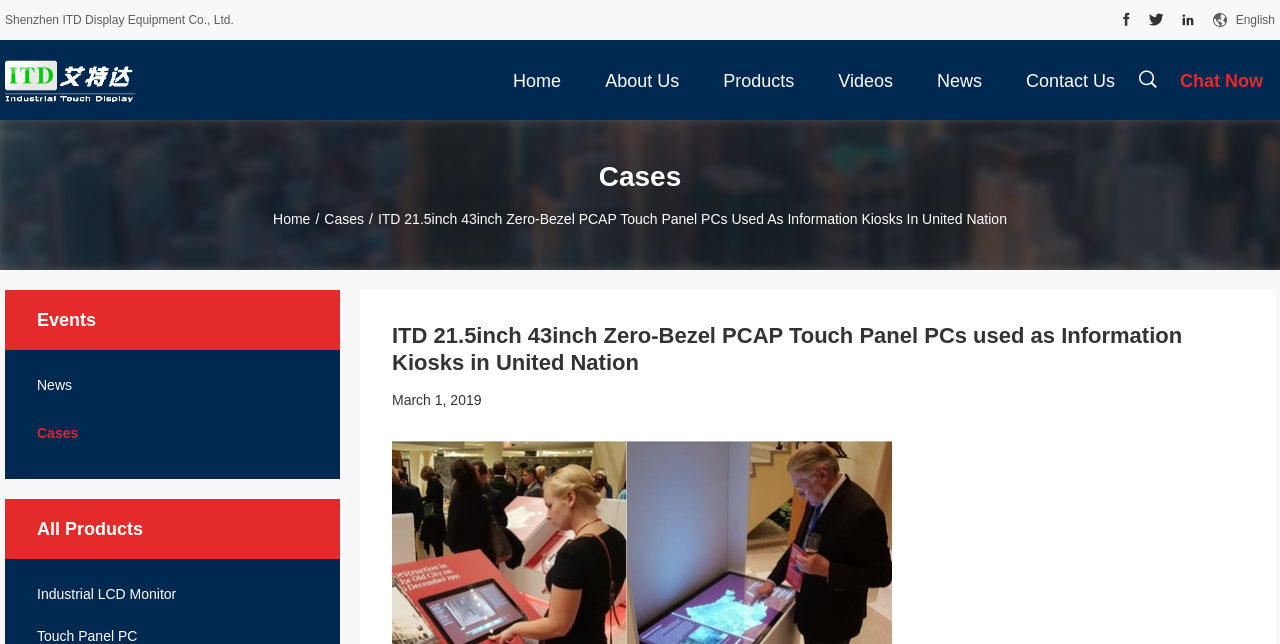How many navigation links are there?
Give a detailed explanation using the information visible in the image.

There are 8 navigation links on the top of the webpage, which are 'Home', 'About Us', 'Products', 'Videos', 'News', 'Contact Us', 'Cases', and 'Chat Now'.